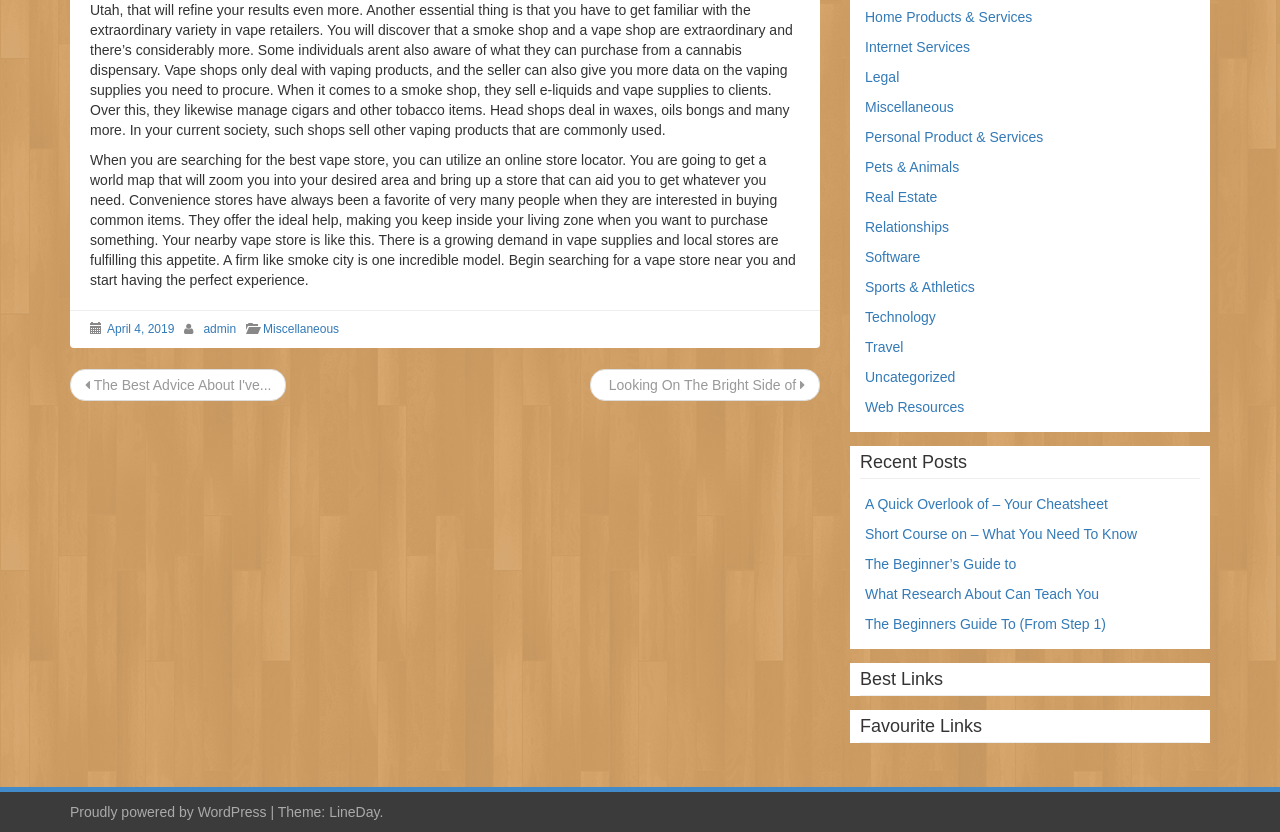Predict the bounding box of the UI element based on the description: "Legal". The coordinates should be four float numbers between 0 and 1, formatted as [left, top, right, bottom].

[0.676, 0.083, 0.703, 0.102]